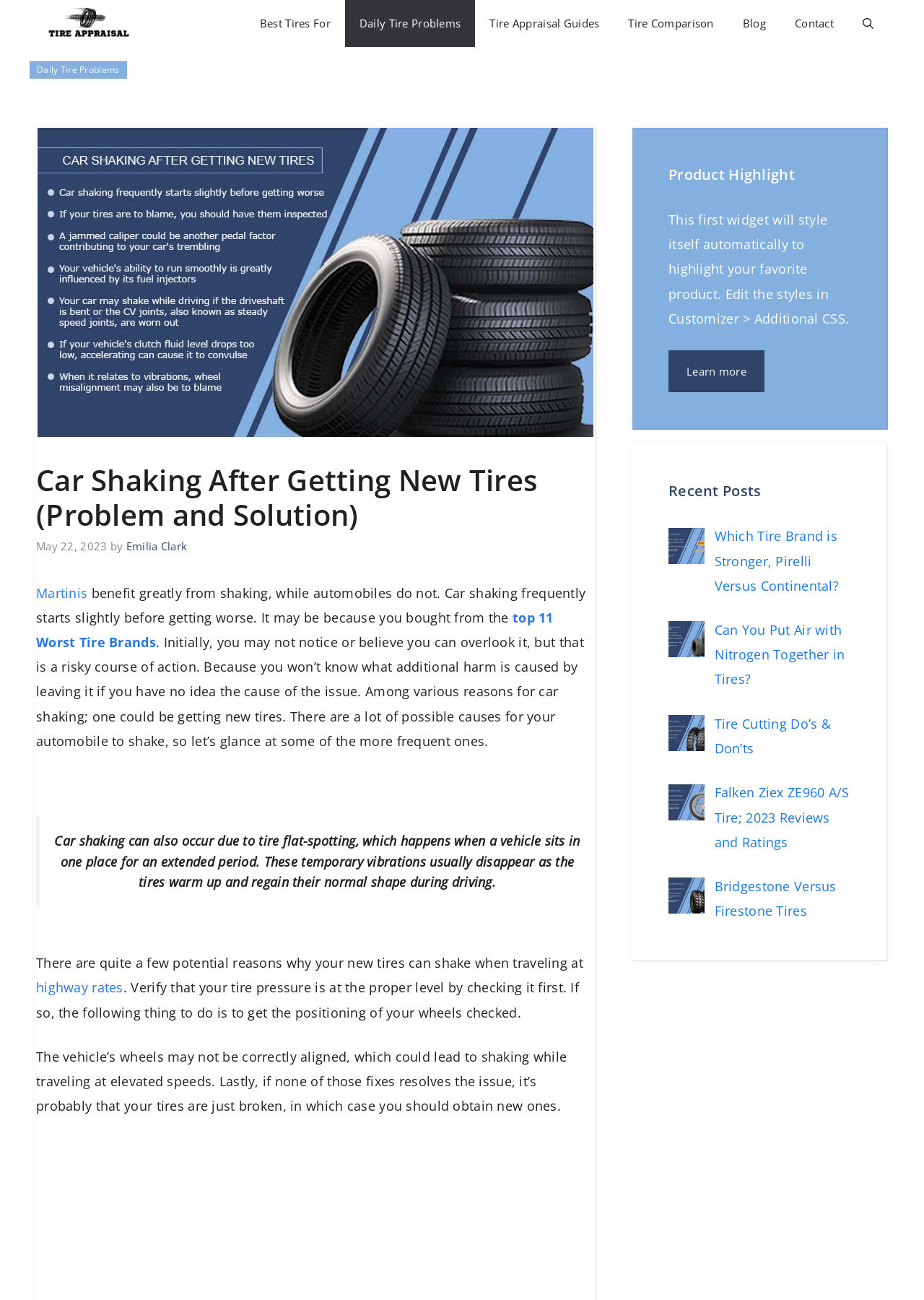Specify the bounding box coordinates for the region that must be clicked to perform the given instruction: "Click on the 'Tire Appraisal' link".

[0.039, 0.0, 0.156, 0.036]